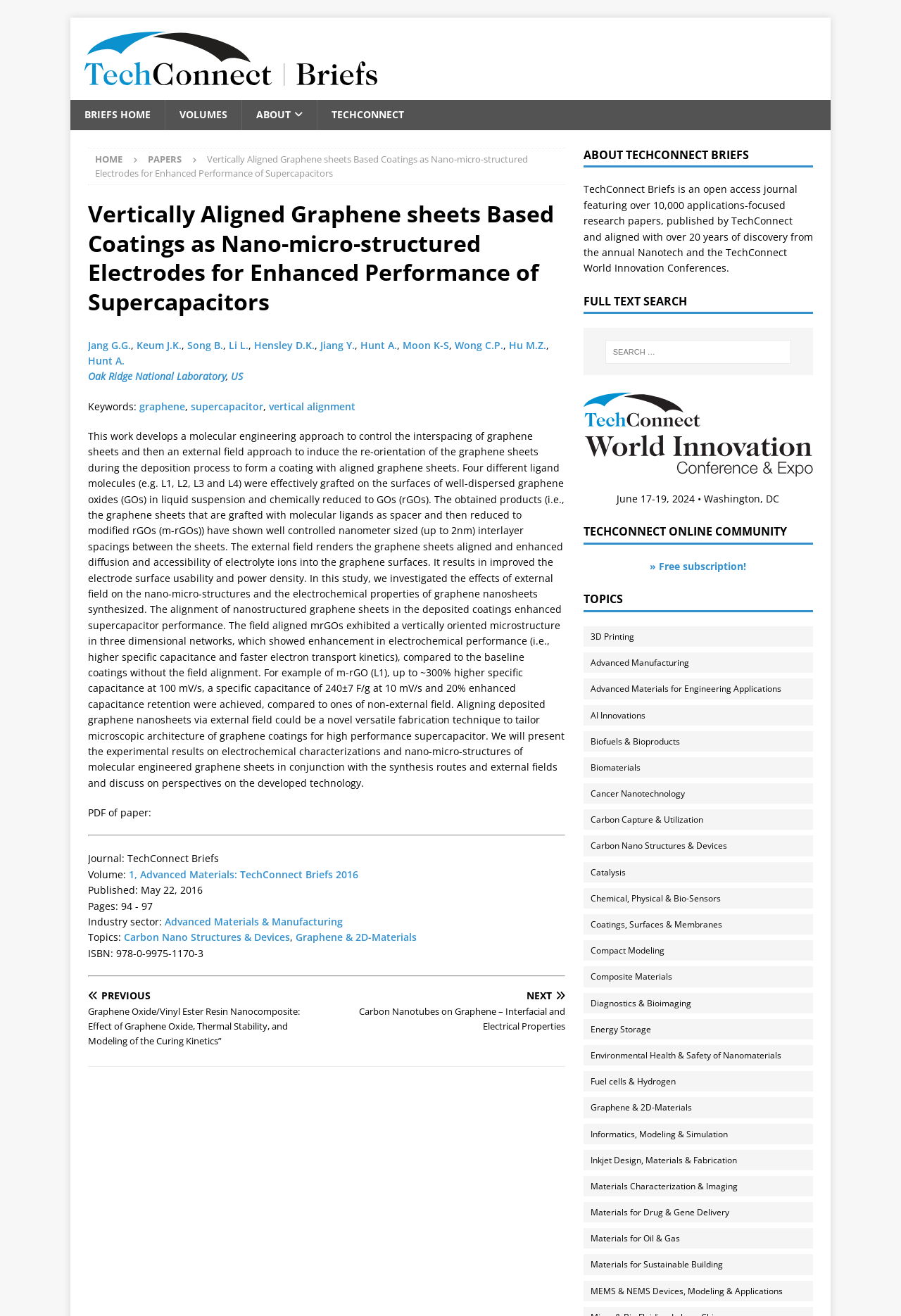Identify and provide the main heading of the webpage.

Vertically Aligned Graphene sheets Based Coatings as Nano-micro-structured Electrodes for Enhanced Performance of Supercapacitors